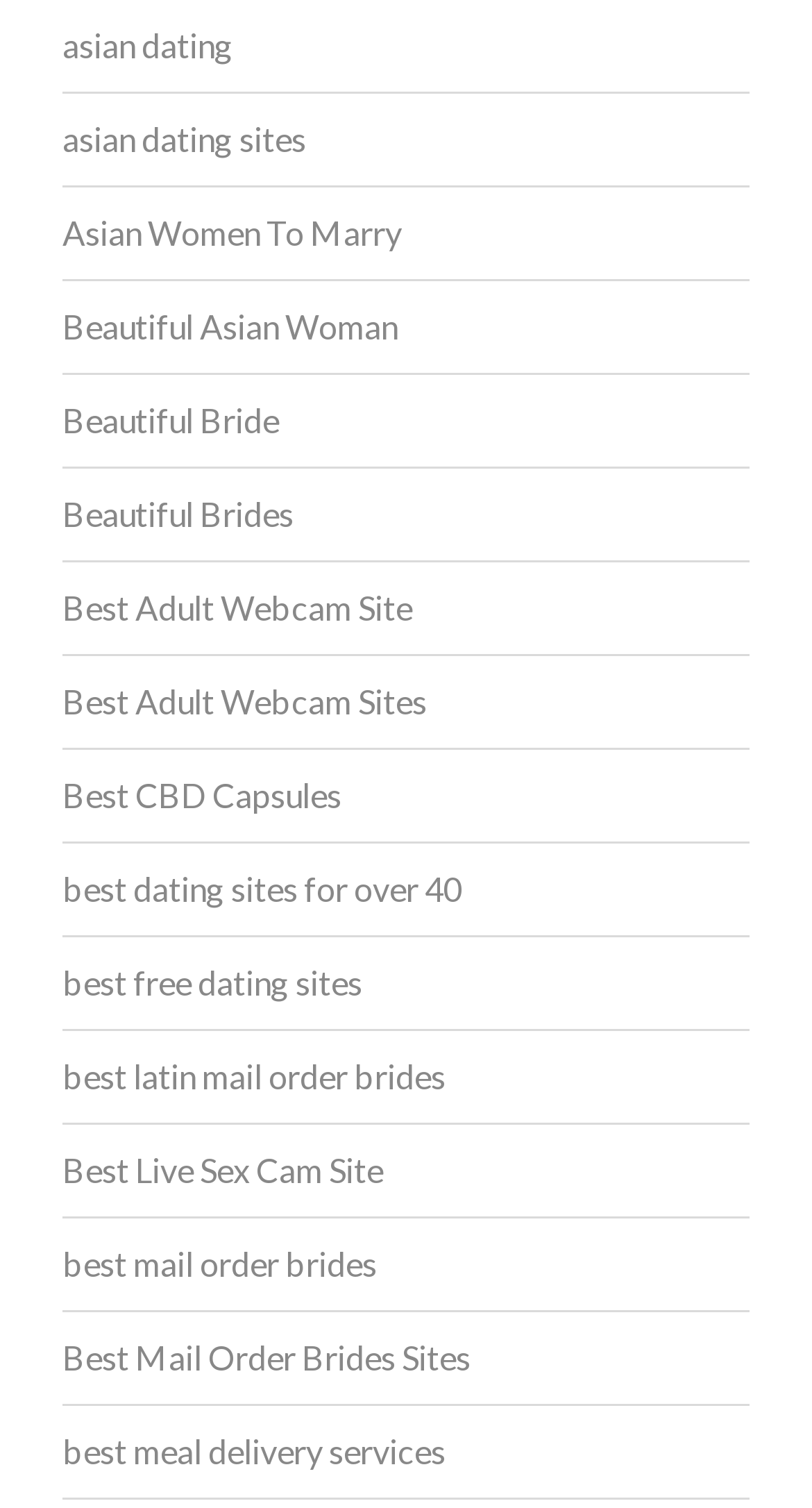What is the main theme of this webpage?
Examine the image and give a concise answer in one word or a short phrase.

Dating and relationships